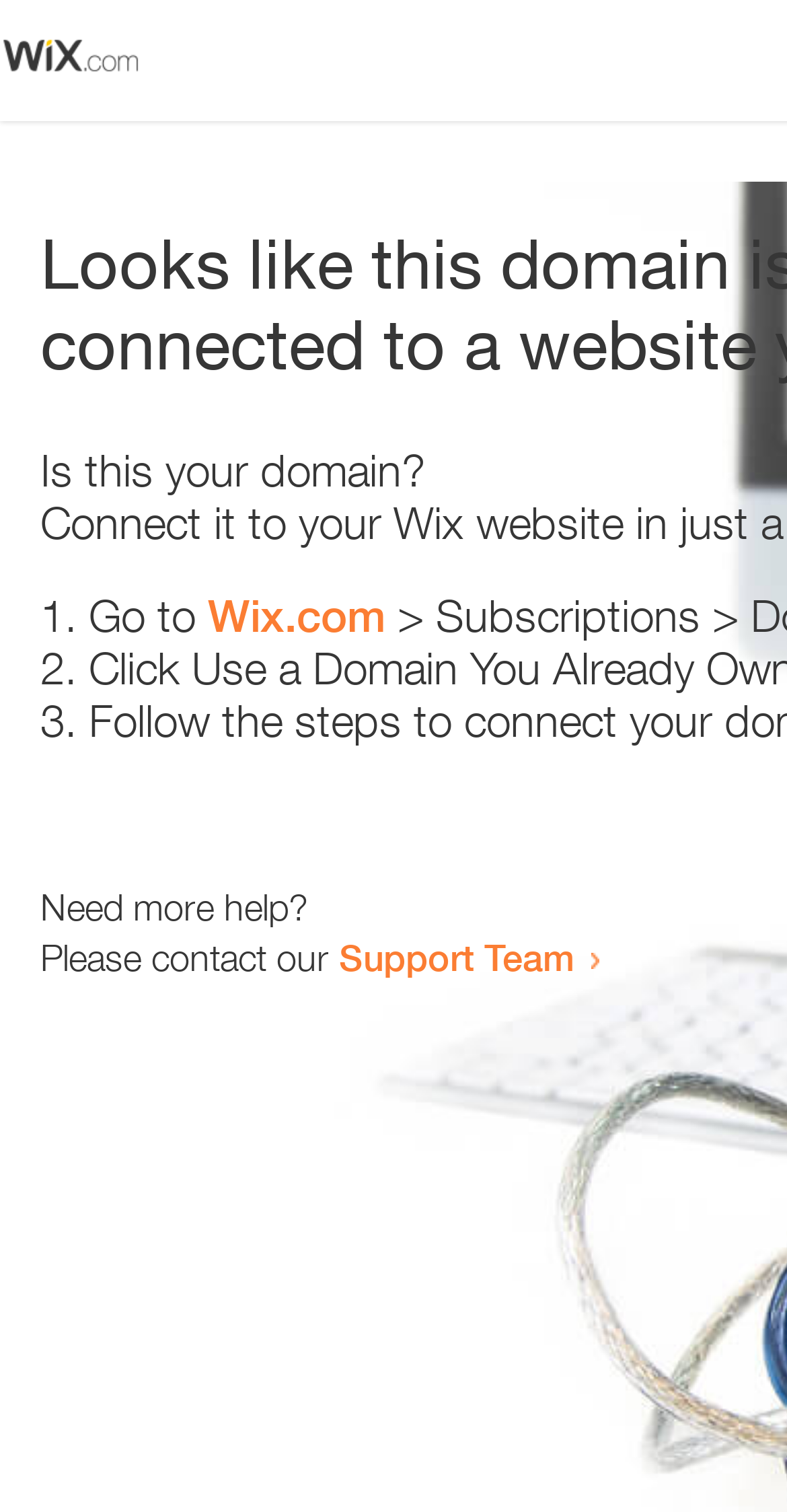What is the support team contact method?
Make sure to answer the question with a detailed and comprehensive explanation.

The webpage contains a link 'Support Team' which suggests that the support team can be contacted through this link. The exact contact method is not specified, but it can be inferred that clicking on the link will provide the necessary contact information.